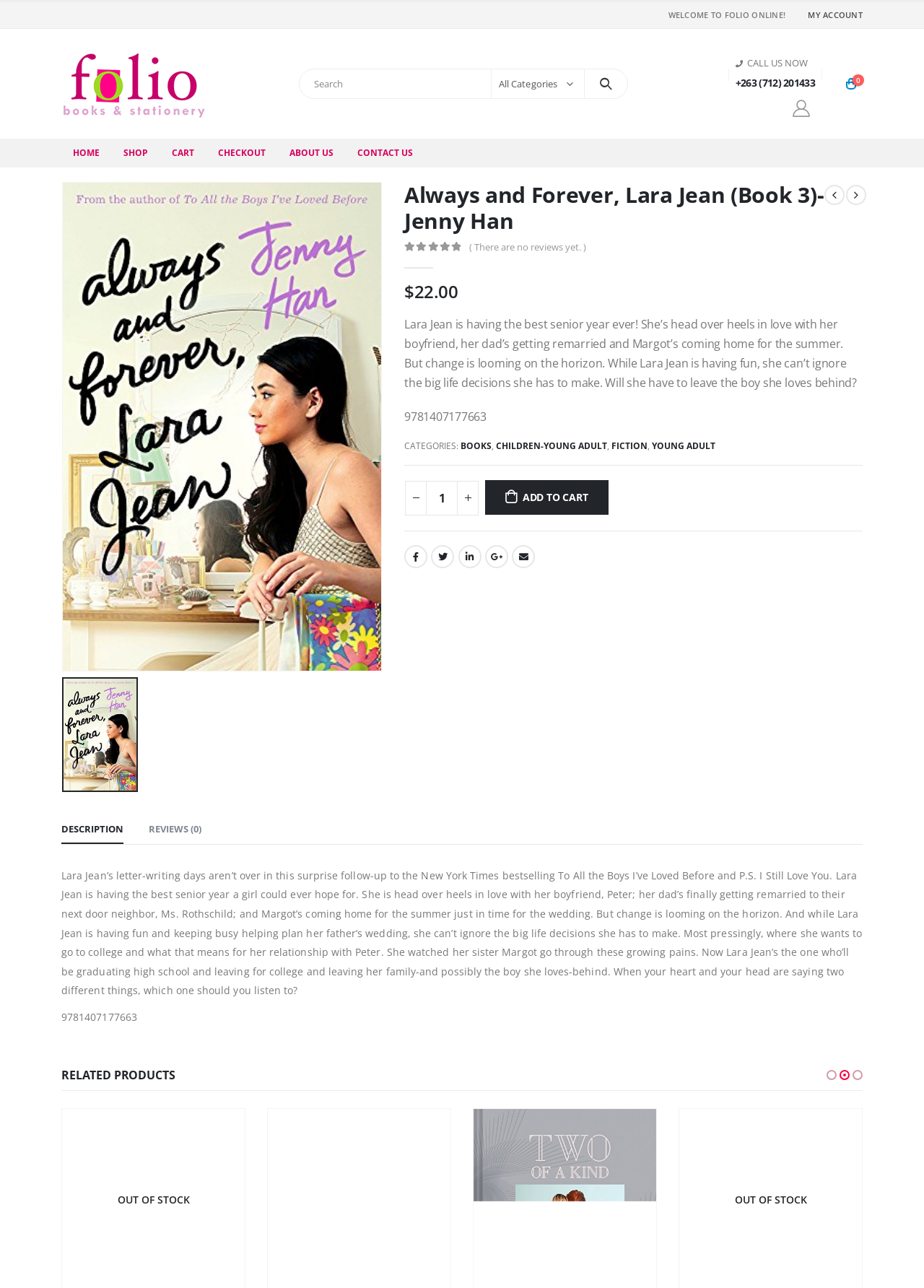What is the category of the book?
Using the screenshot, give a one-word or short phrase answer.

BOOKS, CHILDREN-YOUNG ADULT, FICTION, YOUNG ADULT